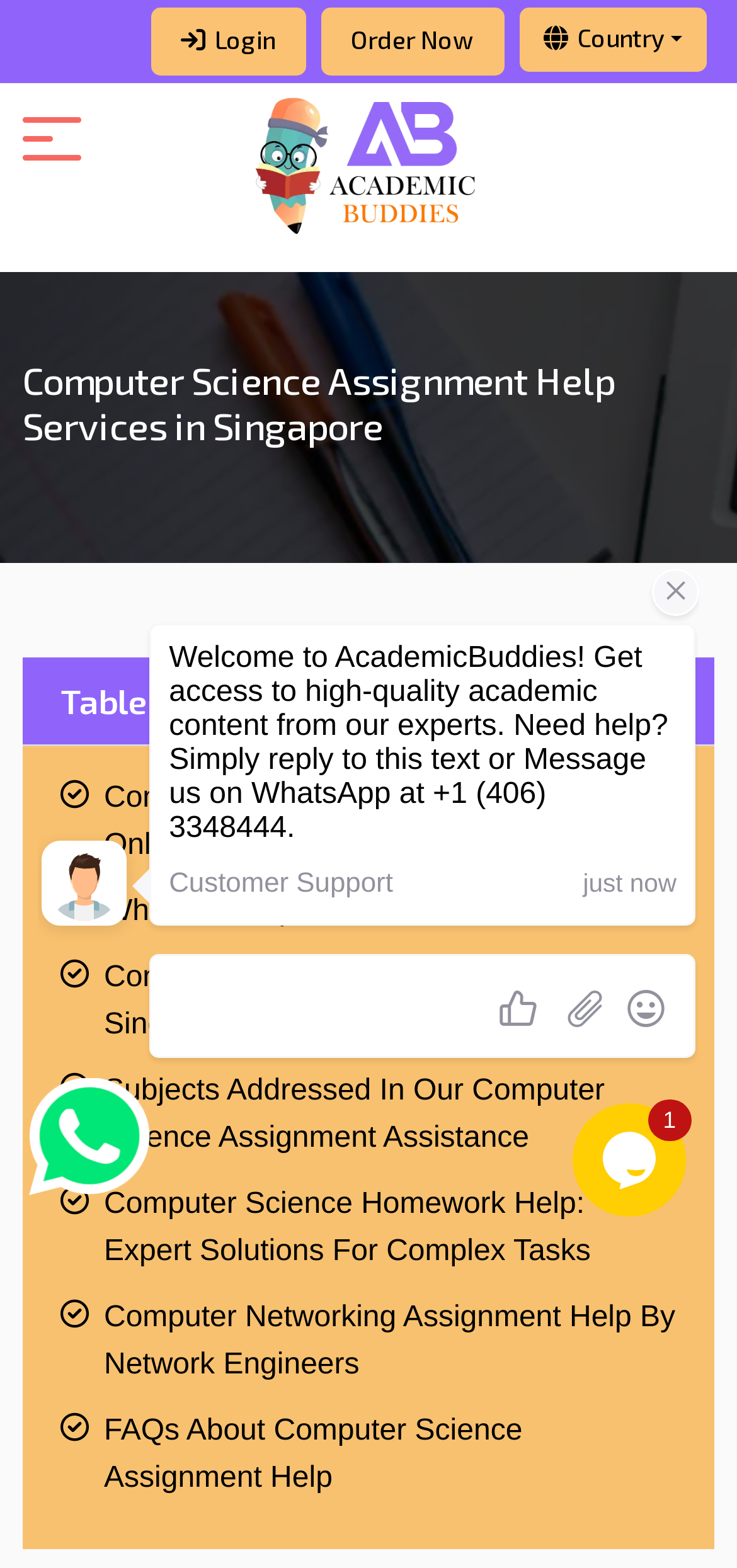Locate the bounding box coordinates of the area that needs to be clicked to fulfill the following instruction: "Learn about Computer Science Assignment Help Online". The coordinates should be in the format of four float numbers between 0 and 1, namely [left, top, right, bottom].

[0.141, 0.498, 0.798, 0.549]